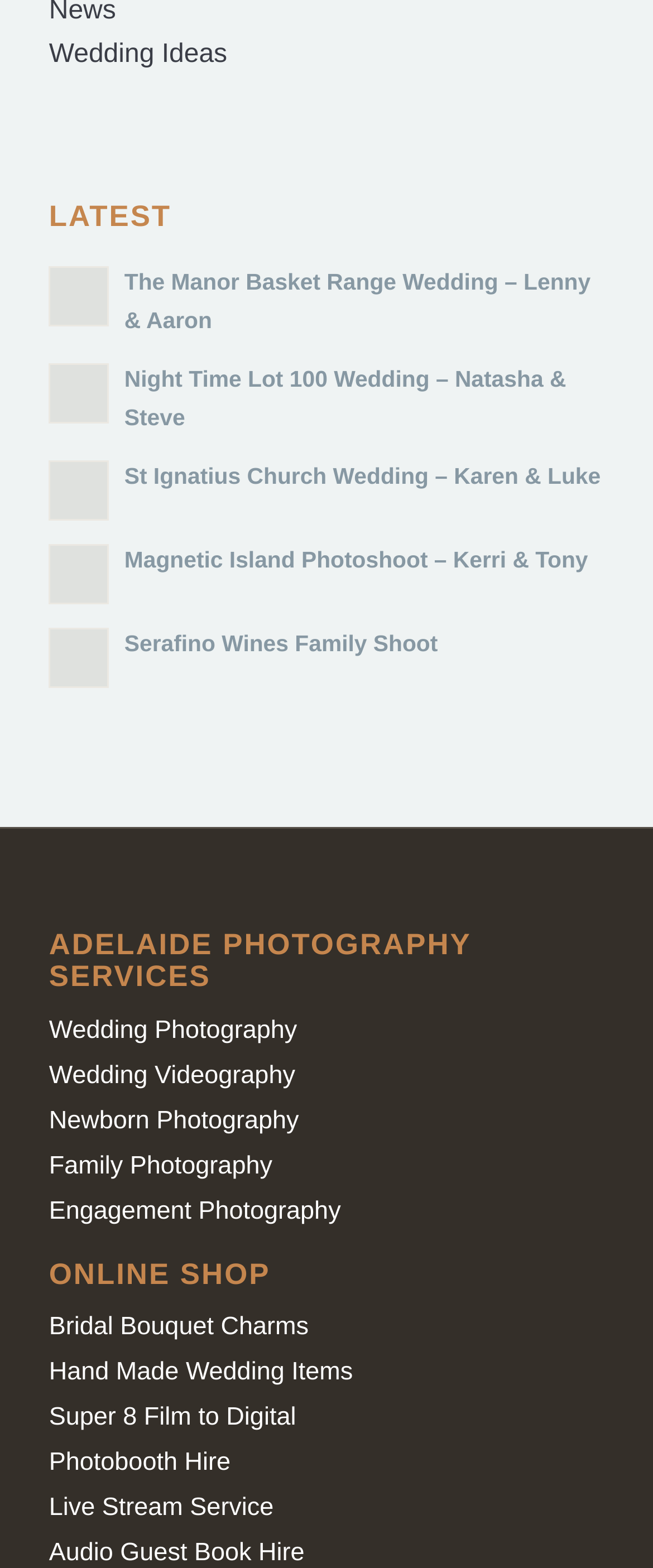What type of photography services are offered?
From the details in the image, provide a complete and detailed answer to the question.

Based on the links under the 'ADELAIDE PHOTOGRAPHY SERVICES' heading, the website offers various photography services including Wedding Photography, Family Photography, and Newborn Photography.